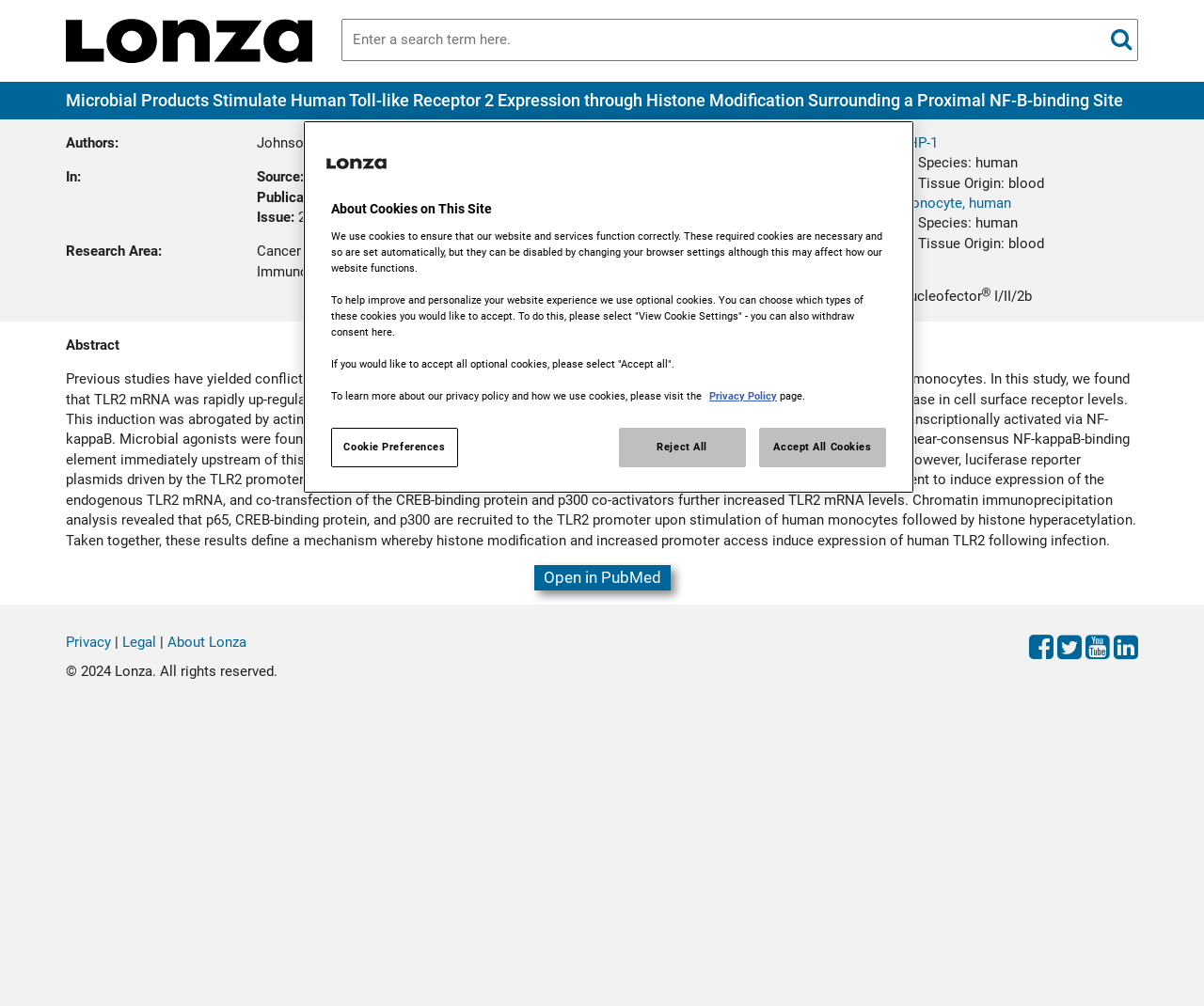Please provide the bounding box coordinates for the element that needs to be clicked to perform the following instruction: "Click the link to learn more about THP-1". The coordinates should be given as four float numbers between 0 and 1, i.e., [left, top, right, bottom].

[0.747, 0.133, 0.779, 0.15]